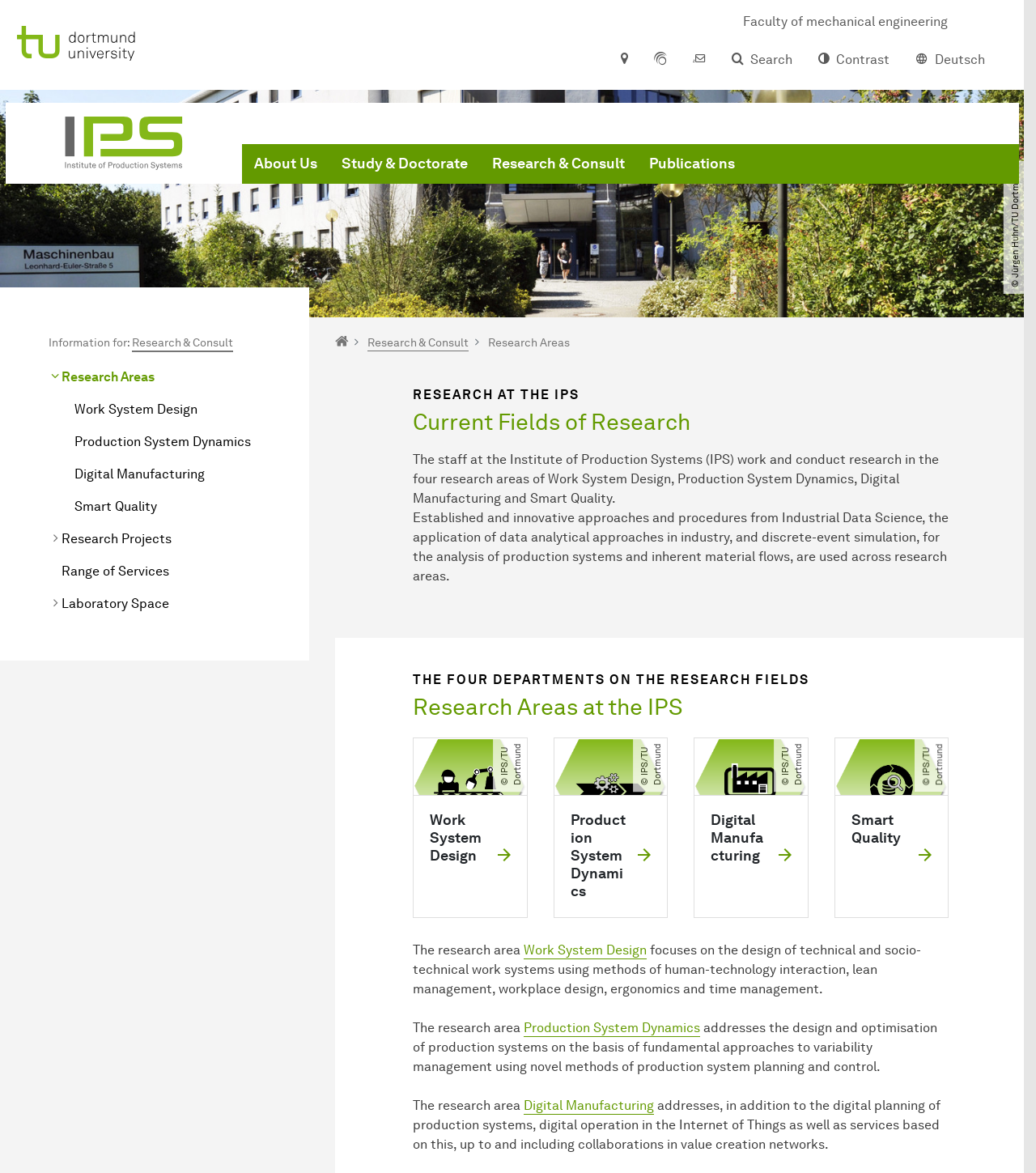Locate the bounding box of the UI element described in the following text: "Deutsch".

[0.871, 0.026, 0.963, 0.077]